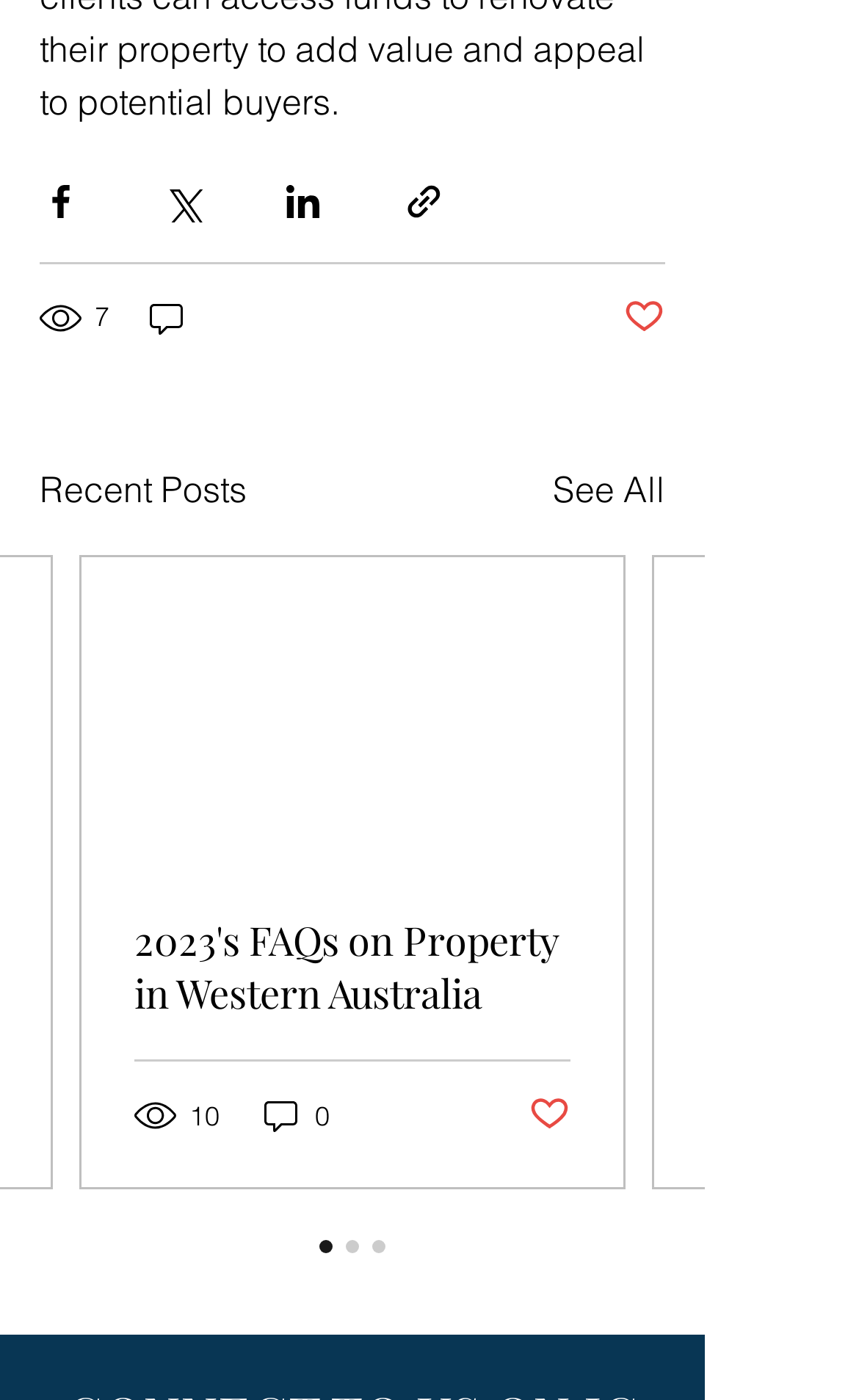Utilize the details in the image to give a detailed response to the question: What is the purpose of the buttons at the top?

I observed the buttons at the top of the webpage, which have images and are labeled as 'Share via Facebook', 'Share via Twitter', and so on. These buttons are likely used to share the content on various social media platforms.